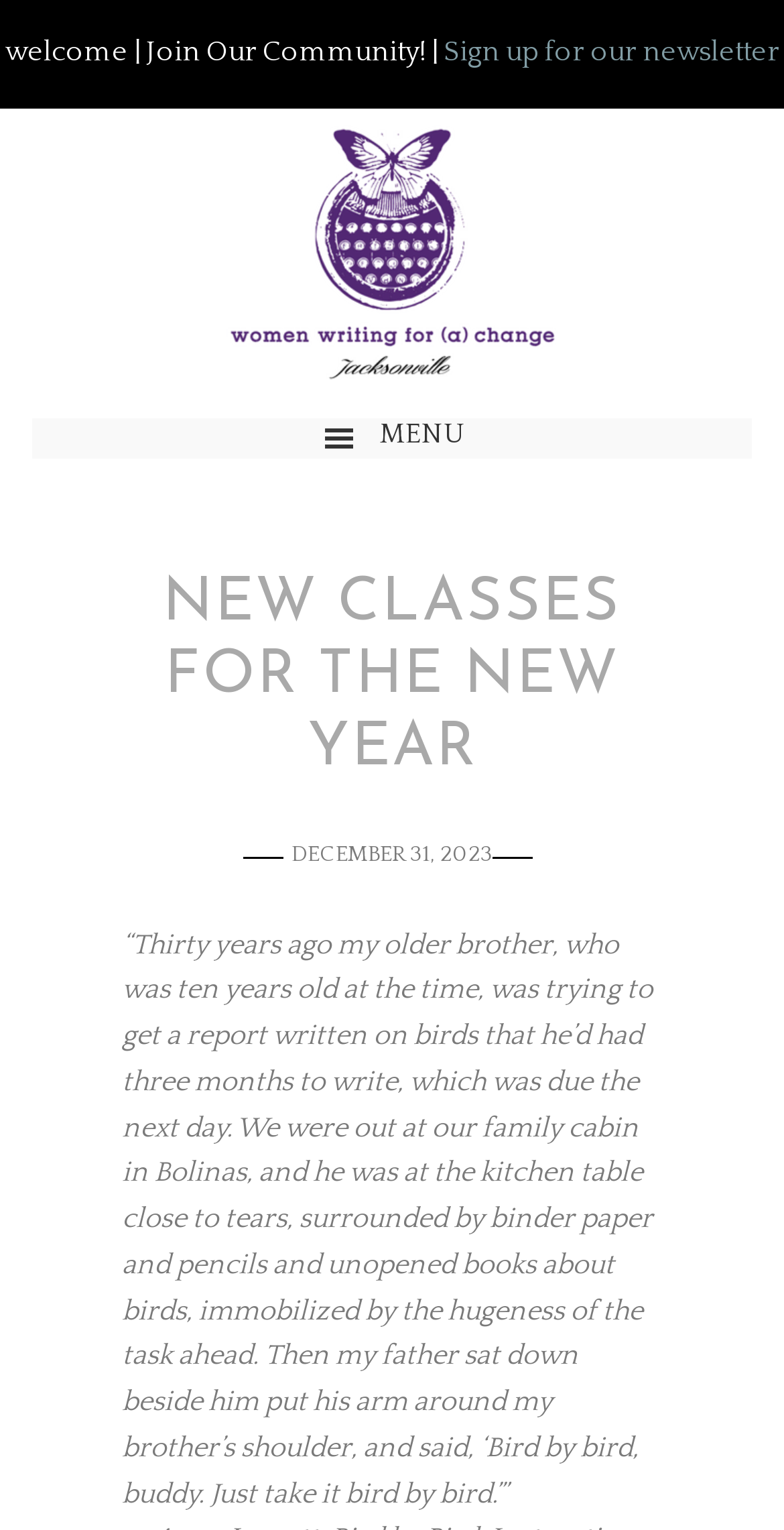Identify the main title of the webpage and generate its text content.

NEW CLASSES FOR THE NEW YEAR